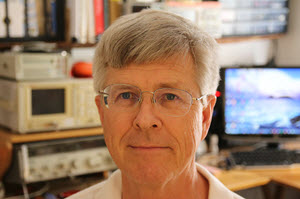Please provide a comprehensive response to the question based on the details in the image: What is the likely profession of the man?

The caption describes the man's workspace as having various electronics and equipment, indicating a professional background likely related to engineering or technology, which suggests that the man is an engineer or technologist.